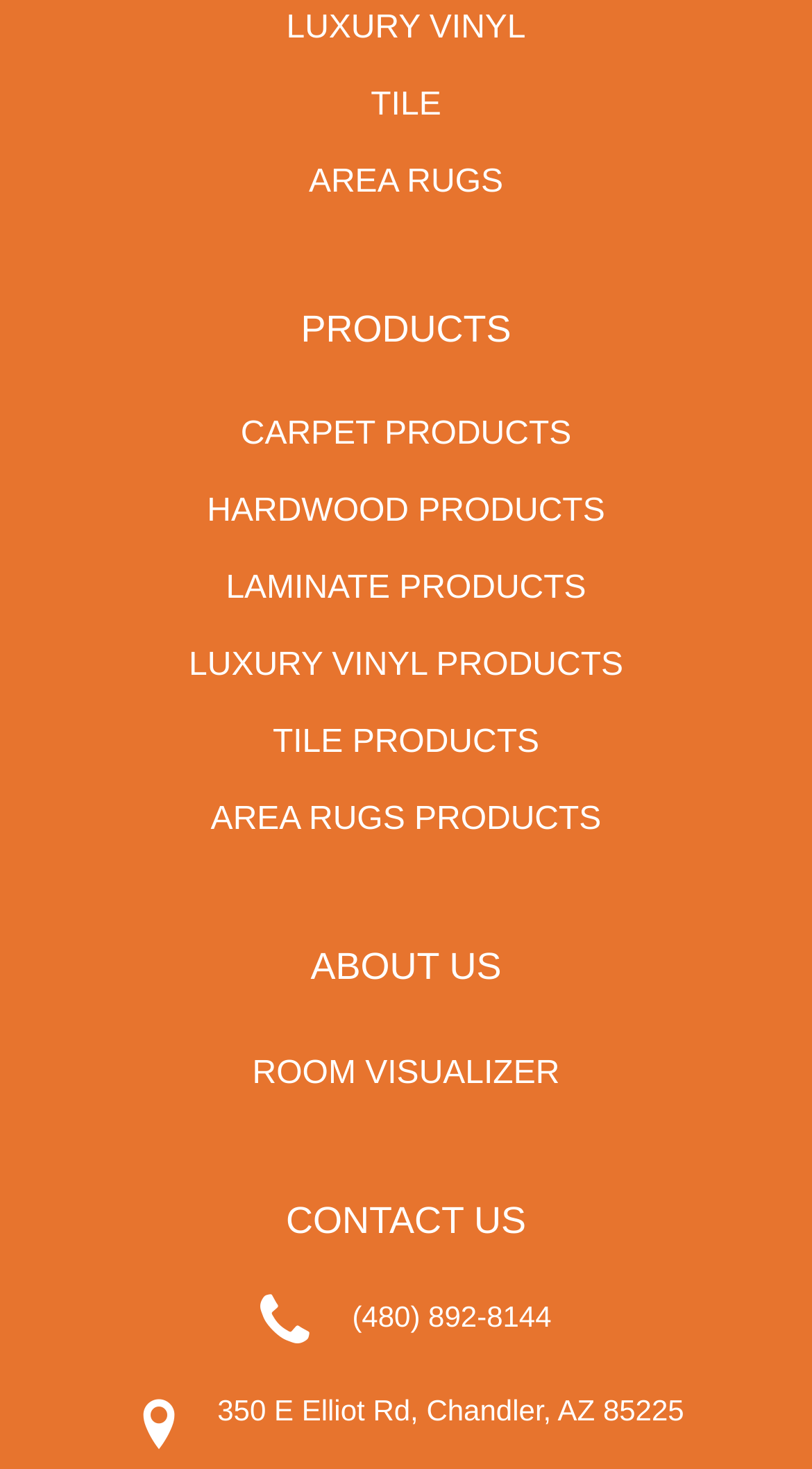Extract the bounding box of the UI element described as: "Carpet Products".

[0.296, 0.271, 0.704, 0.322]